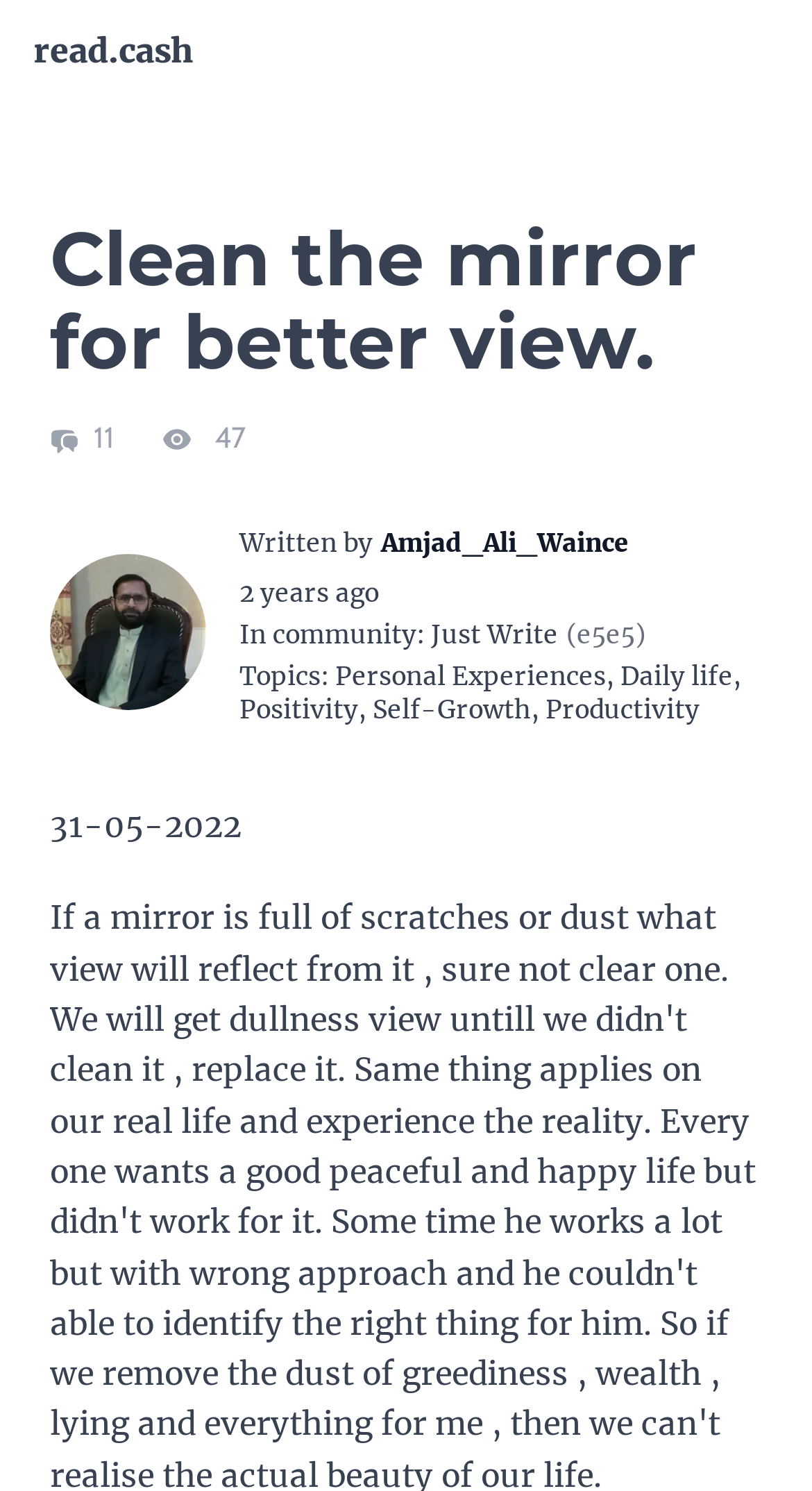Specify the bounding box coordinates of the area that needs to be clicked to achieve the following instruction: "Explore the topic of Personal Experiences".

[0.413, 0.443, 0.746, 0.464]